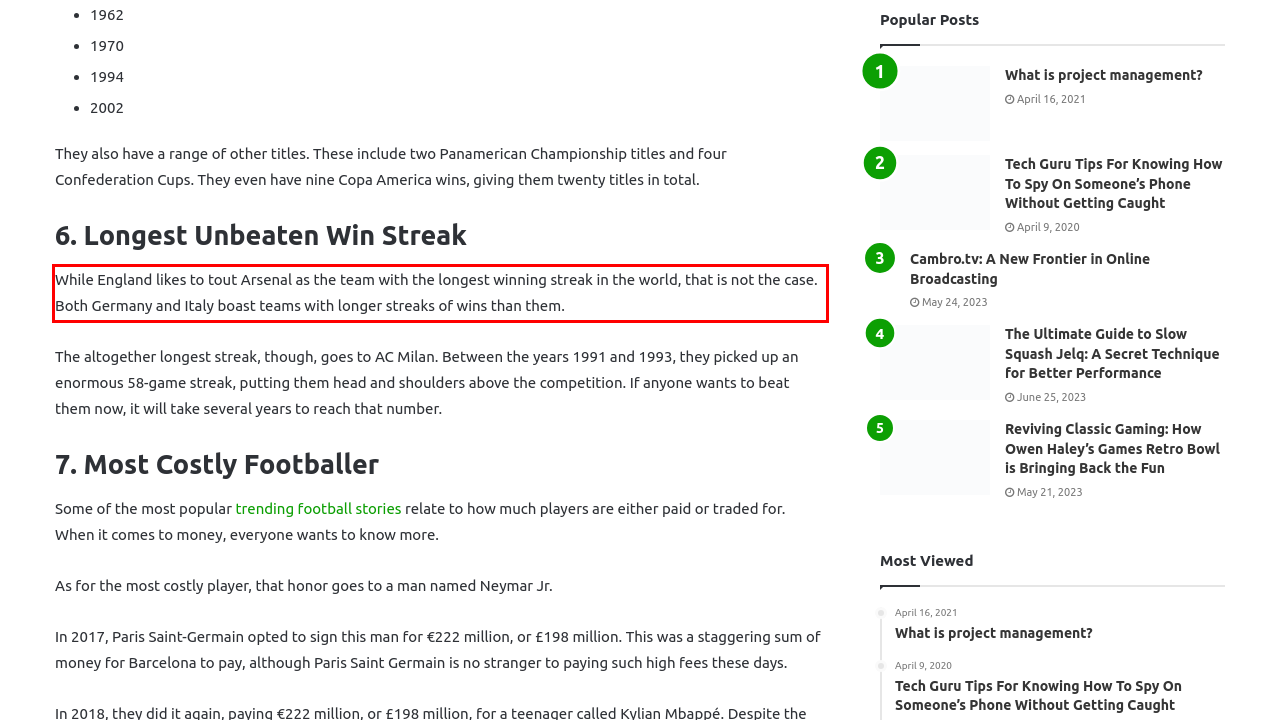Please perform OCR on the UI element surrounded by the red bounding box in the given webpage screenshot and extract its text content.

While England likes to tout Arsenal as the team with the longest winning streak in the world, that is not the case. Both Germany and Italy boast teams with longer streaks of wins than them.